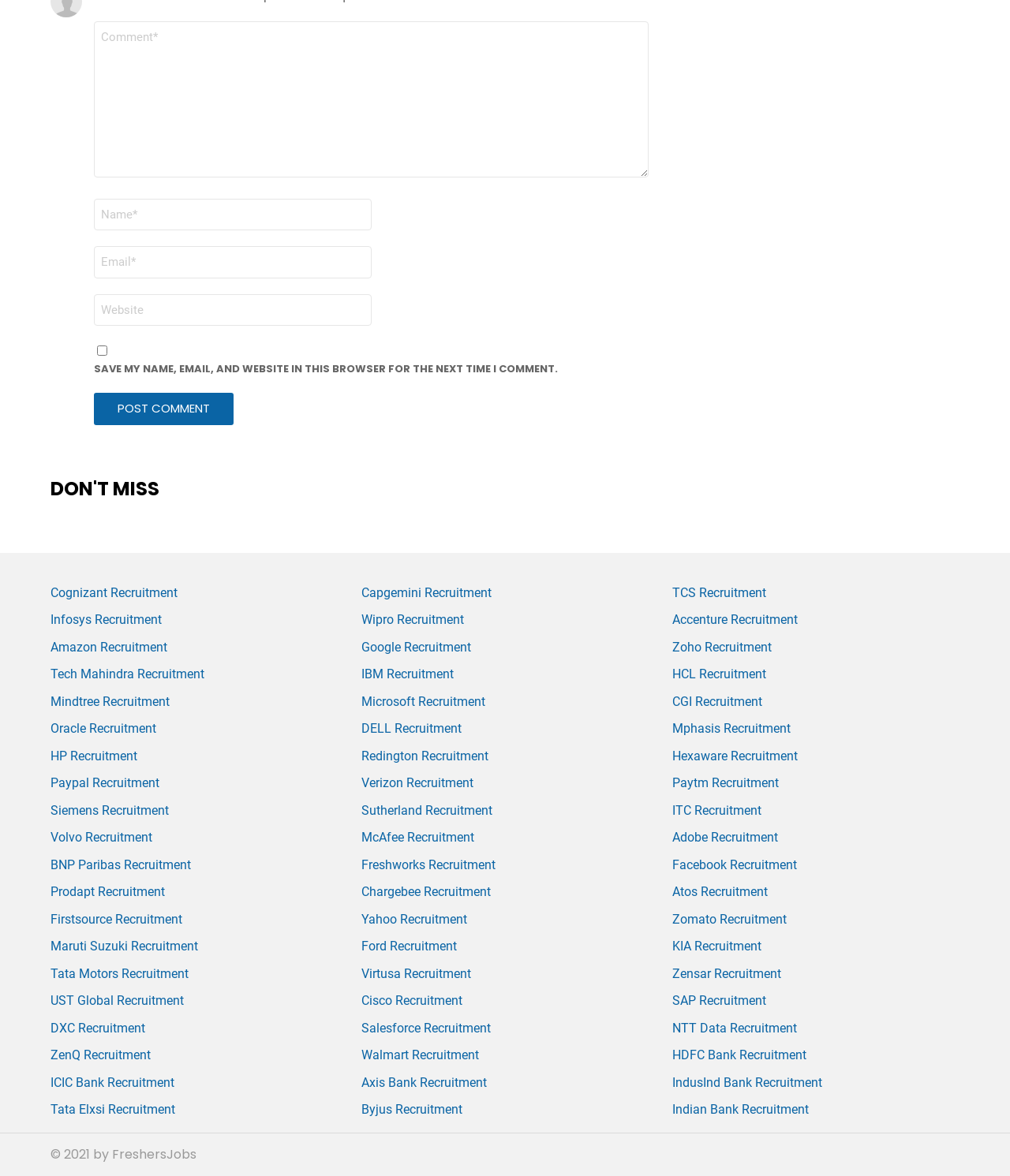Please give a concise answer to this question using a single word or phrase: 
What is the label of the button?

Post Comment